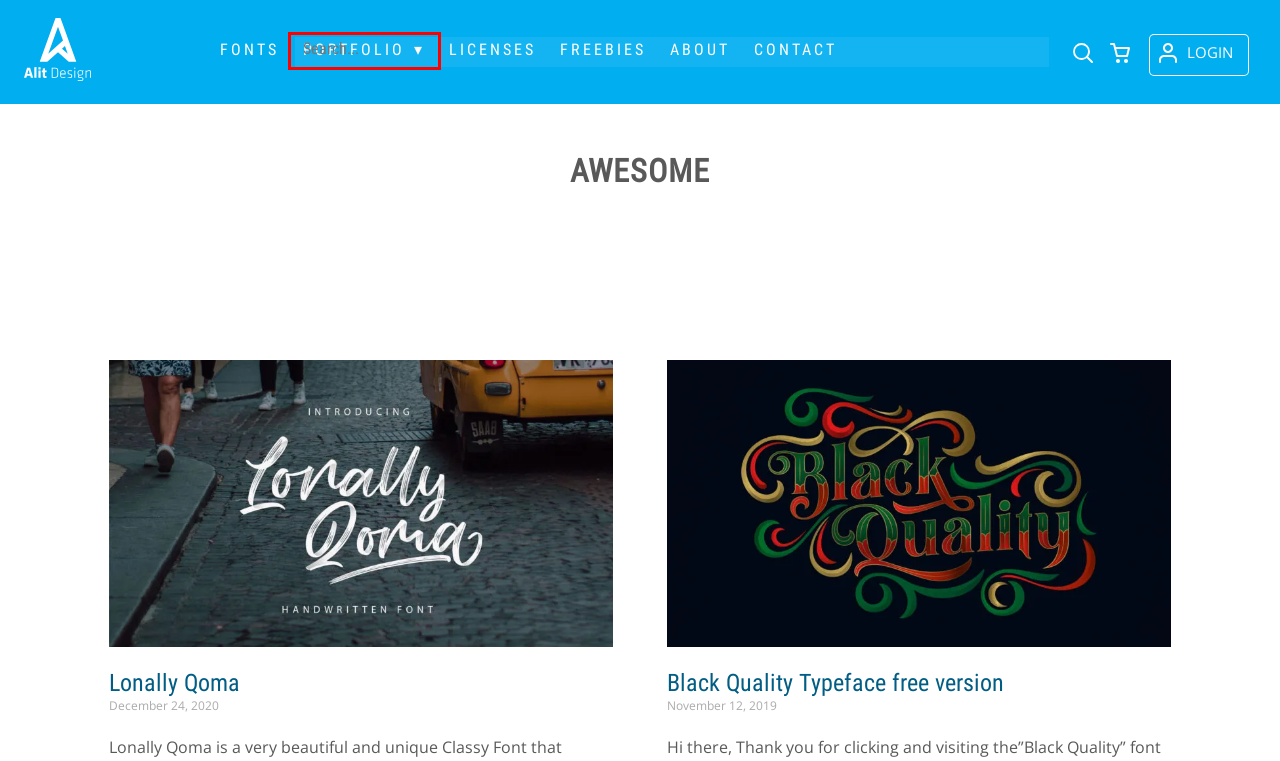A screenshot of a webpage is provided, featuring a red bounding box around a specific UI element. Identify the webpage description that most accurately reflects the new webpage after interacting with the selected element. Here are the candidates:
A. Fonts – Alit Design
B. Cart – Alit Design
C. Licenses – Alit Design
D. Alit Design
E. About – Alit Design
F. Lonally Qoma
G. Shop – Alit Design
H. contact – Alit Design

G